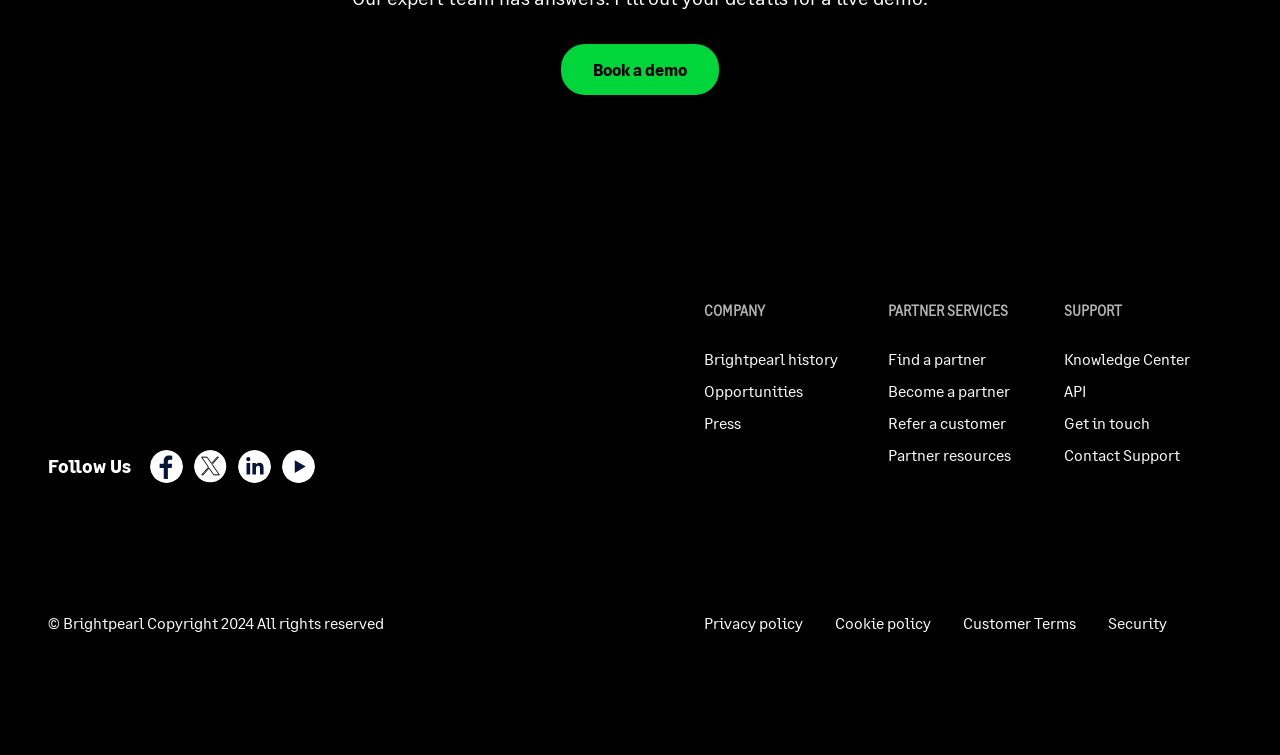What is the year of copyright?
Can you provide an in-depth and detailed response to the question?

The year of copyright can be found in the static text element at the bottom of the webpage, which reads '© Brightpearl Copyright 2024 All rights reserved'.